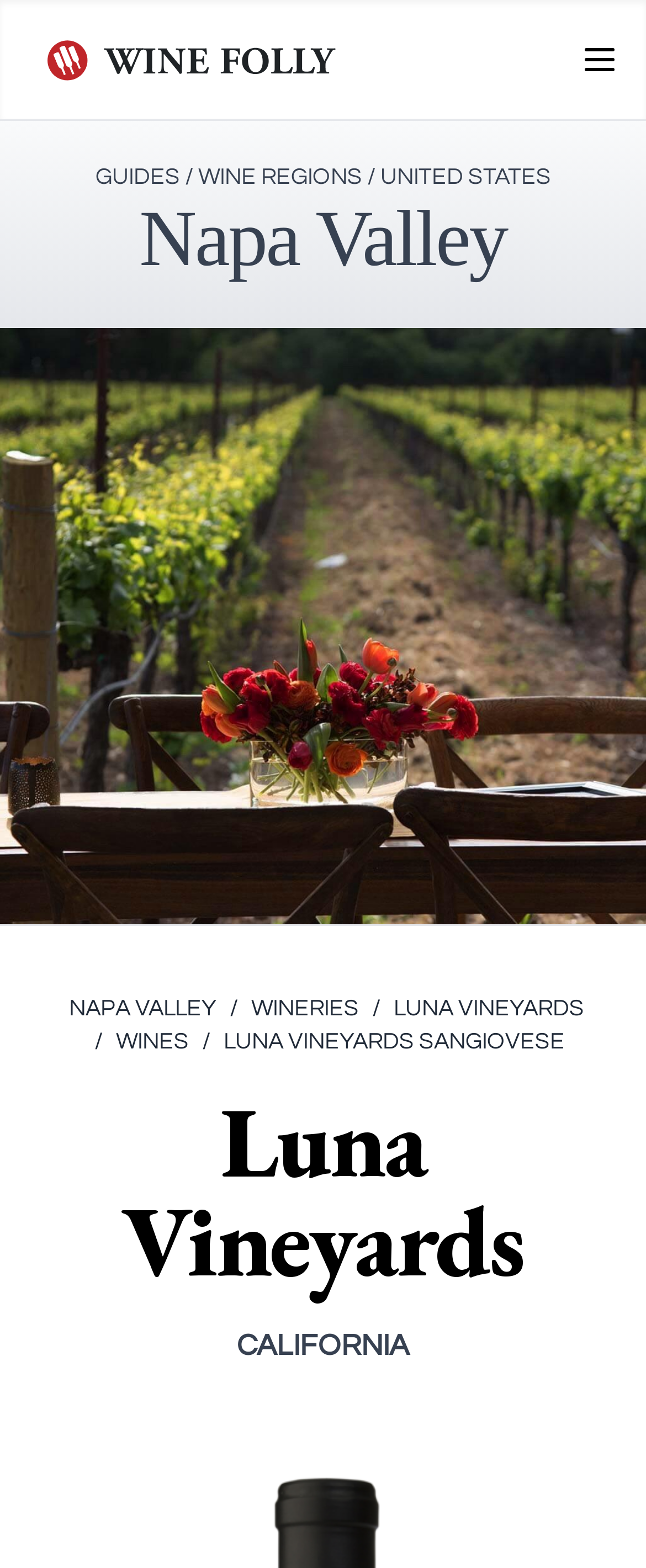Show the bounding box coordinates for the HTML element as described: "Open menu".

[0.877, 0.017, 0.979, 0.059]